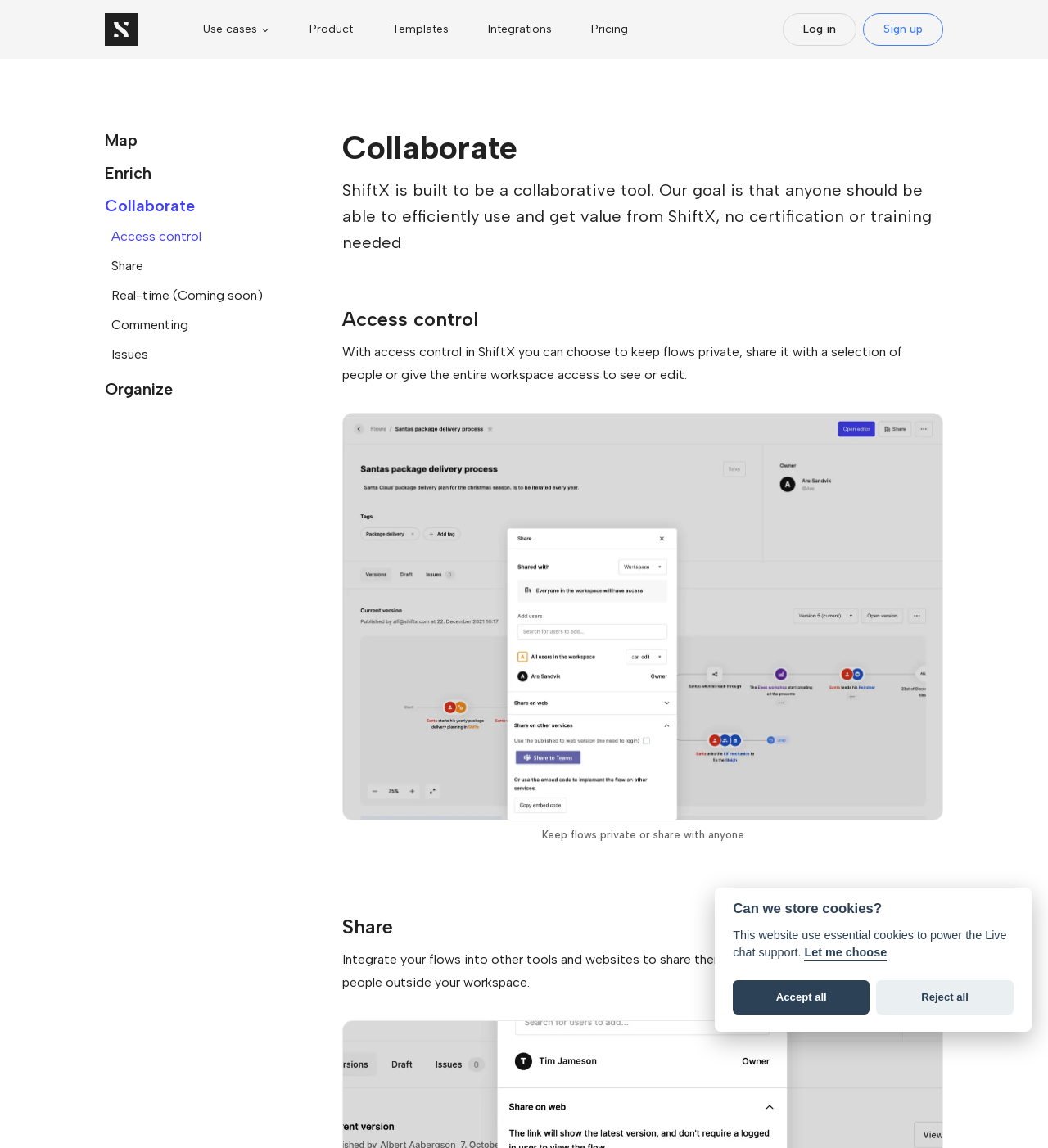Please identify the bounding box coordinates of the element's region that I should click in order to complete the following instruction: "Read the 'Writings'". The bounding box coordinates consist of four float numbers between 0 and 1, i.e., [left, top, right, bottom].

None